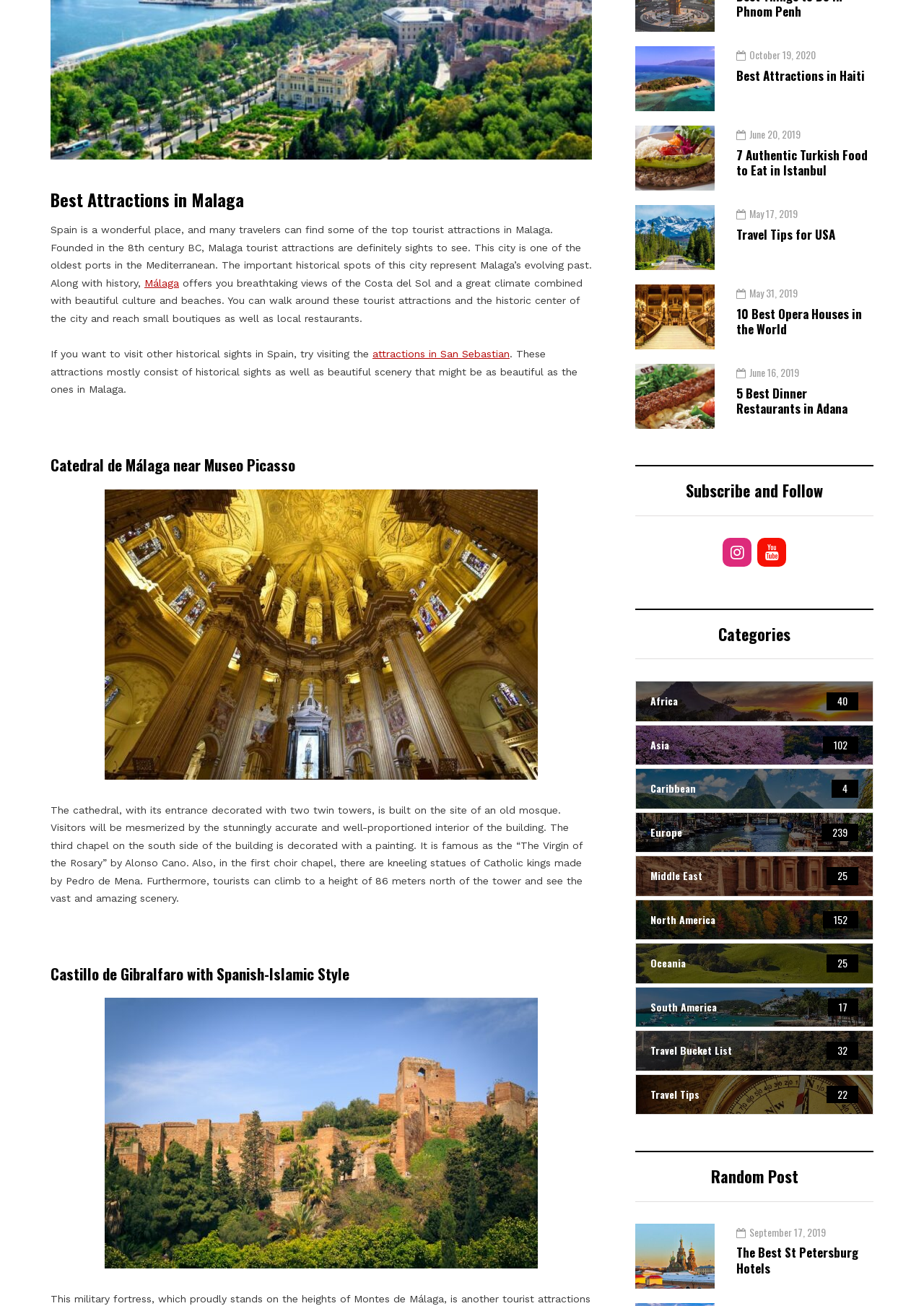Find and provide the bounding box coordinates for the UI element described with: "North America 152".

[0.688, 0.689, 0.945, 0.72]